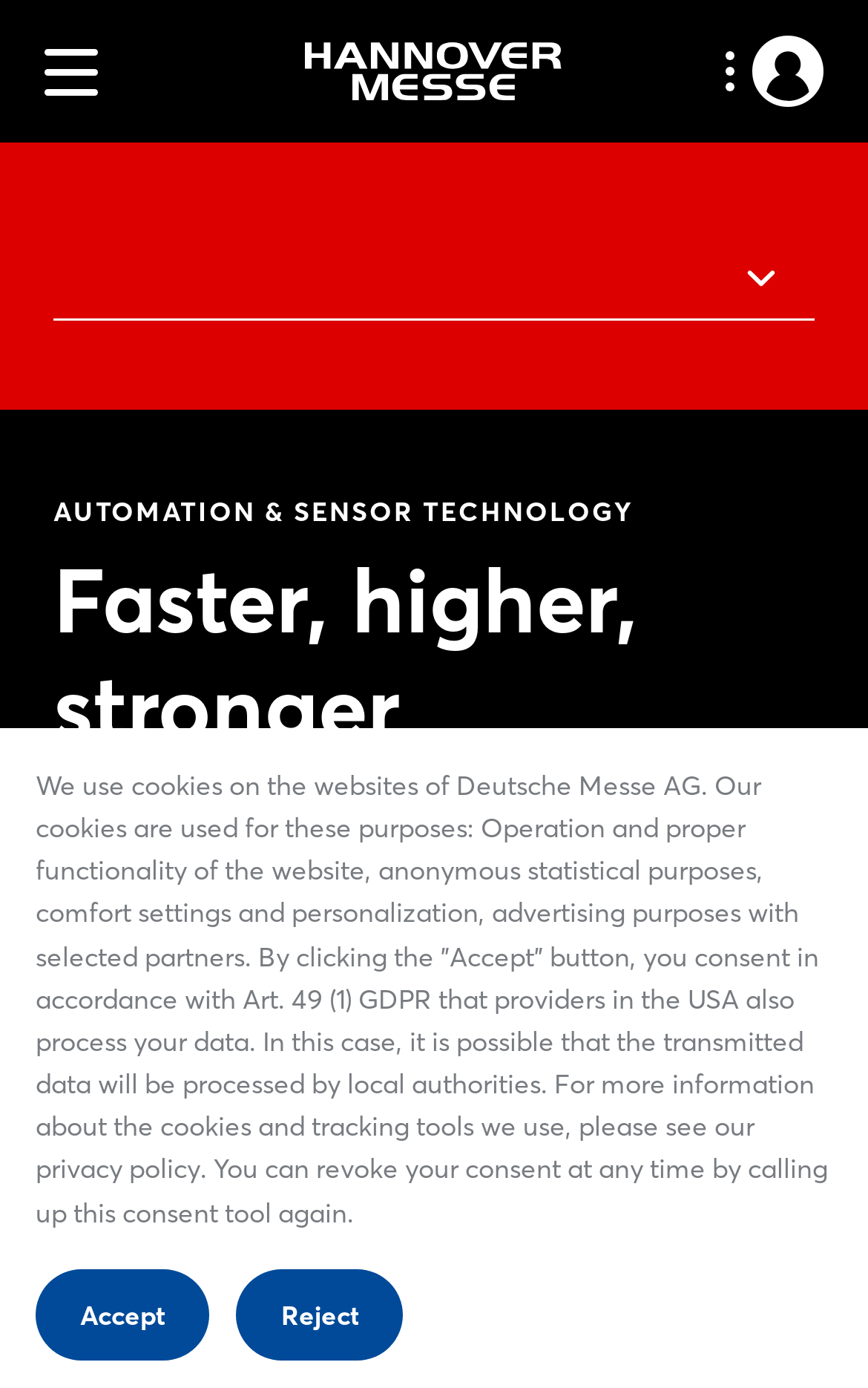What is the purpose of the button with a uf141 icon?
Examine the screenshot and reply with a single word or phrase.

Search